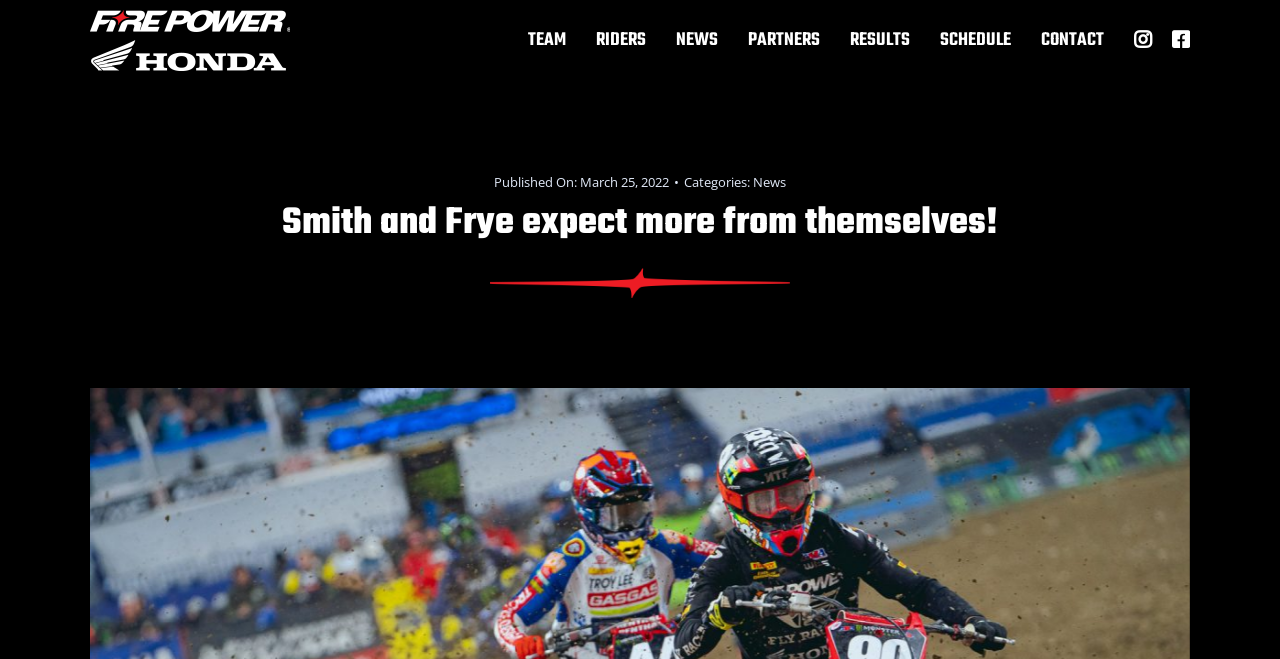Respond with a single word or phrase:
How many main menu items are there?

8